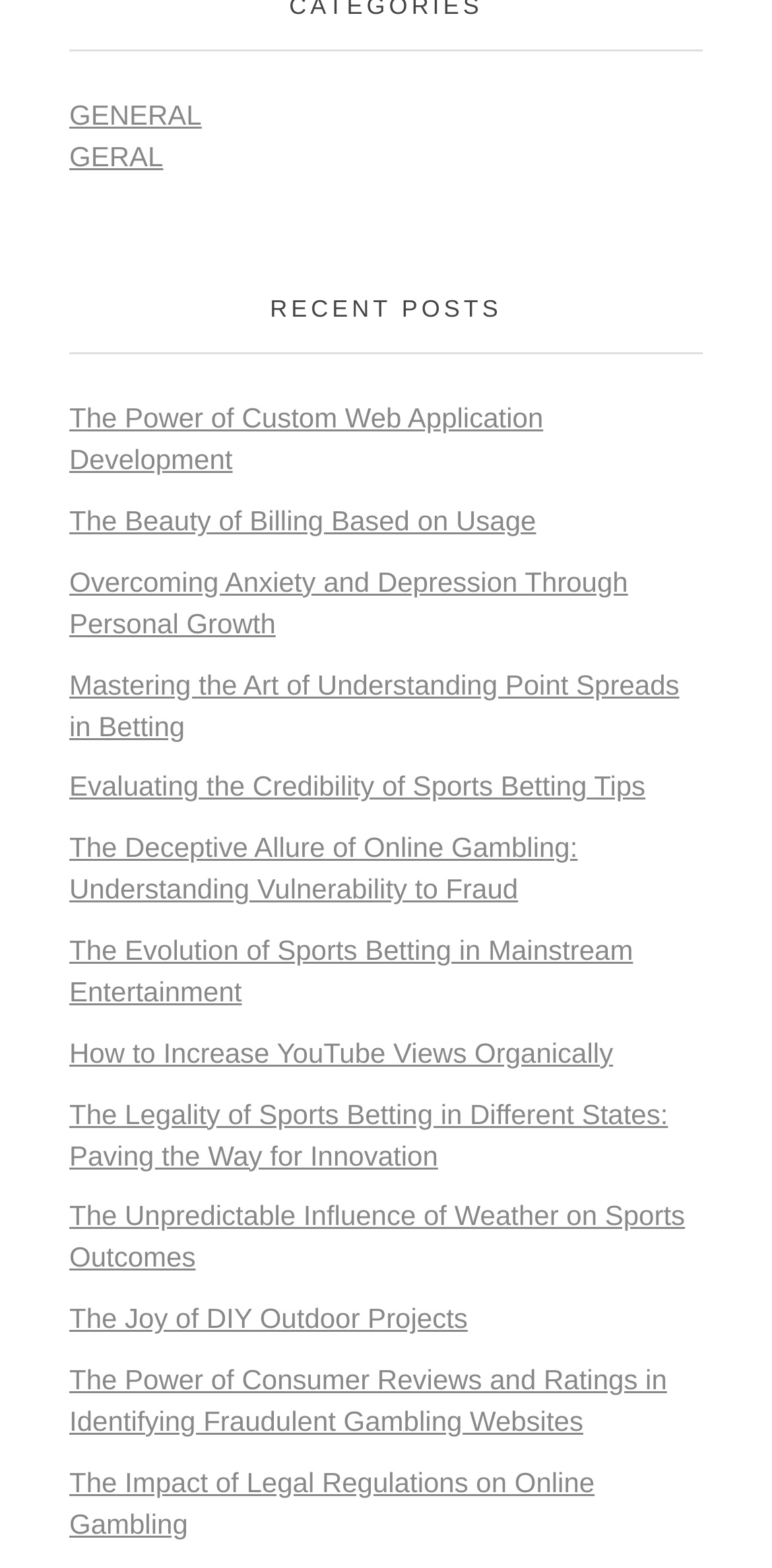Please specify the bounding box coordinates of the region to click in order to perform the following instruction: "explore The Joy of DIY Outdoor Projects".

[0.09, 0.831, 0.606, 0.851]